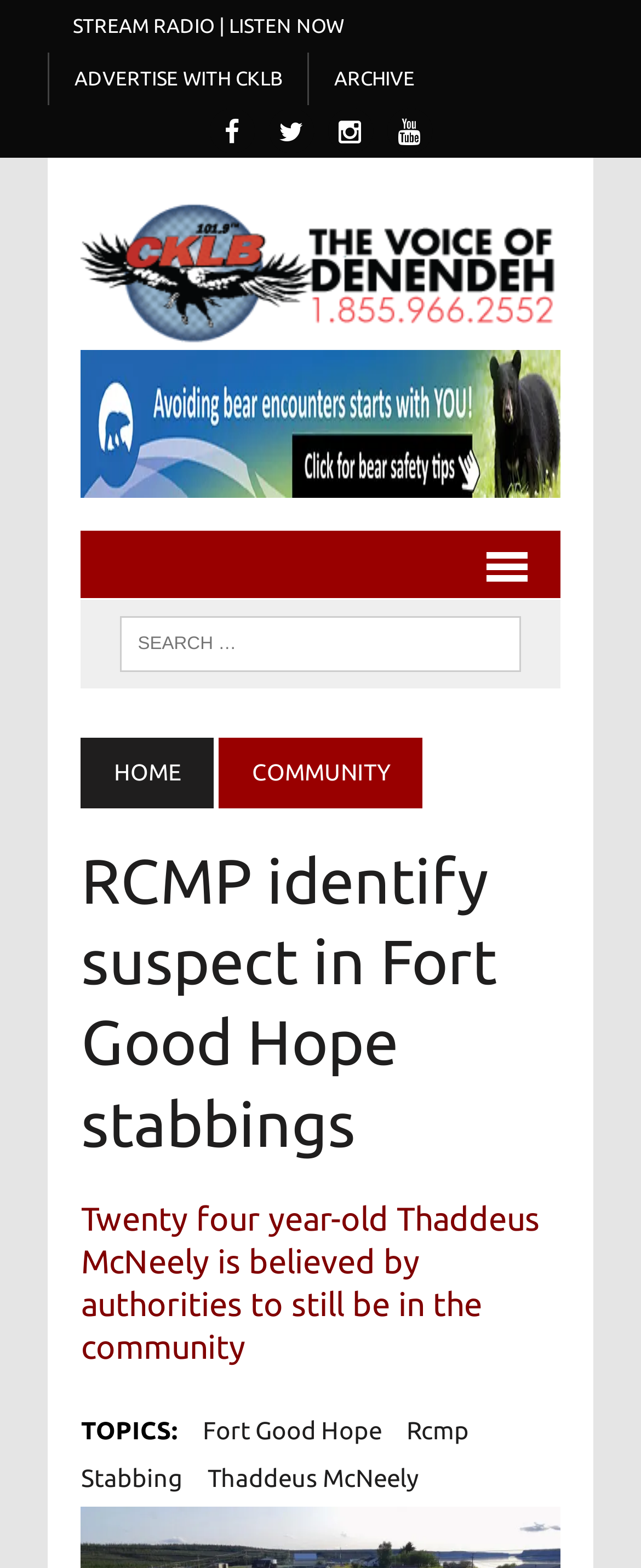What social media platforms are linked on the webpage?
Answer the question with a single word or phrase, referring to the image.

Facebook, Instagram, YouTube